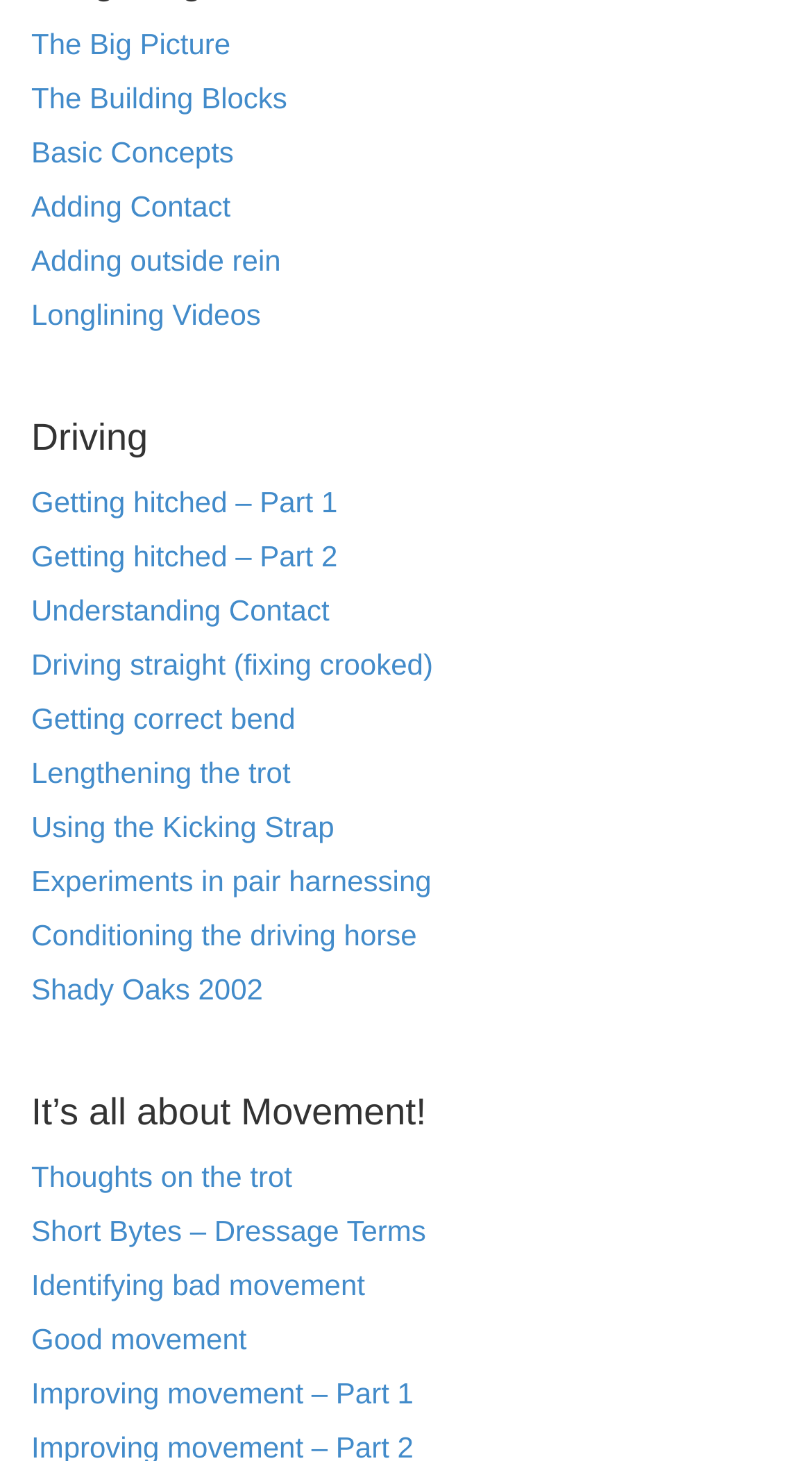Provide the bounding box coordinates for the UI element that is described as: "Getting hitched – Part 1".

[0.038, 0.332, 0.416, 0.355]